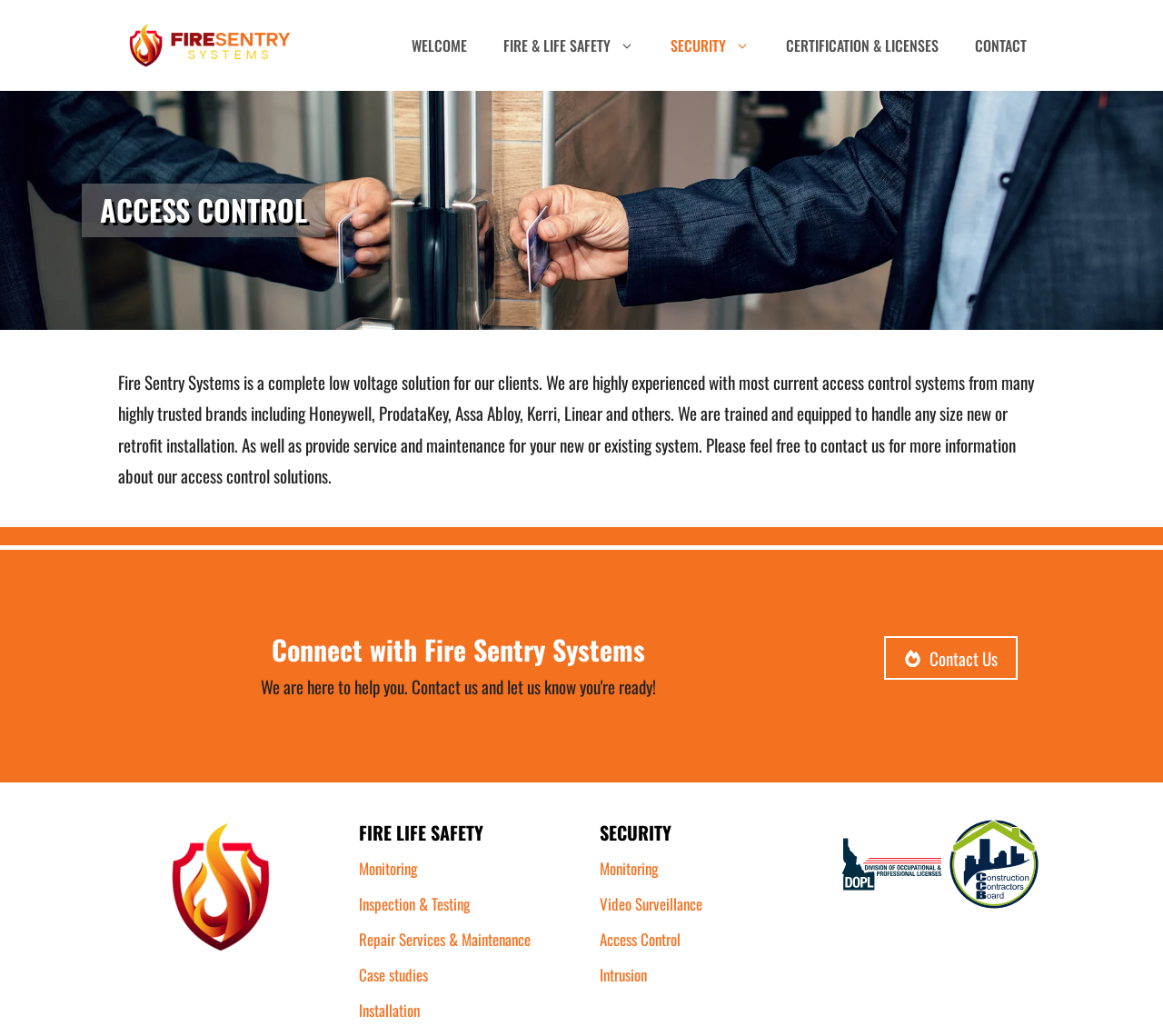What services does Fire Sentry Systems provide?
Using the details shown in the screenshot, provide a comprehensive answer to the question.

According to the webpage, Fire Sentry Systems provides services including installation, service, and maintenance for new or existing access control systems, as well as providing solutions for clients.